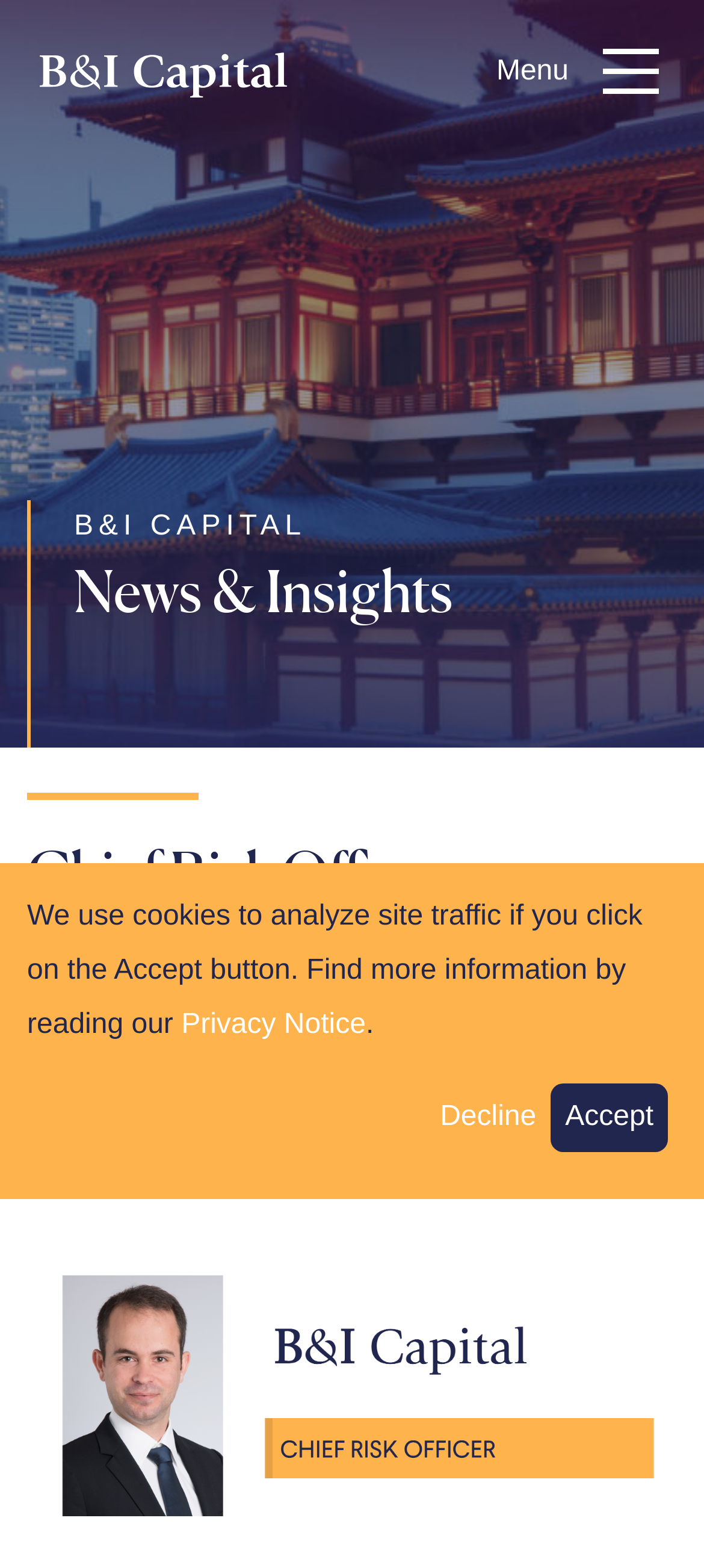What is the purpose of the alert dialog?
Based on the content of the image, thoroughly explain and answer the question.

I found the answer by looking at the alert dialog element and its sub-elements, which include a text about using cookies to analyze site traffic and a link to the Privacy Notice.